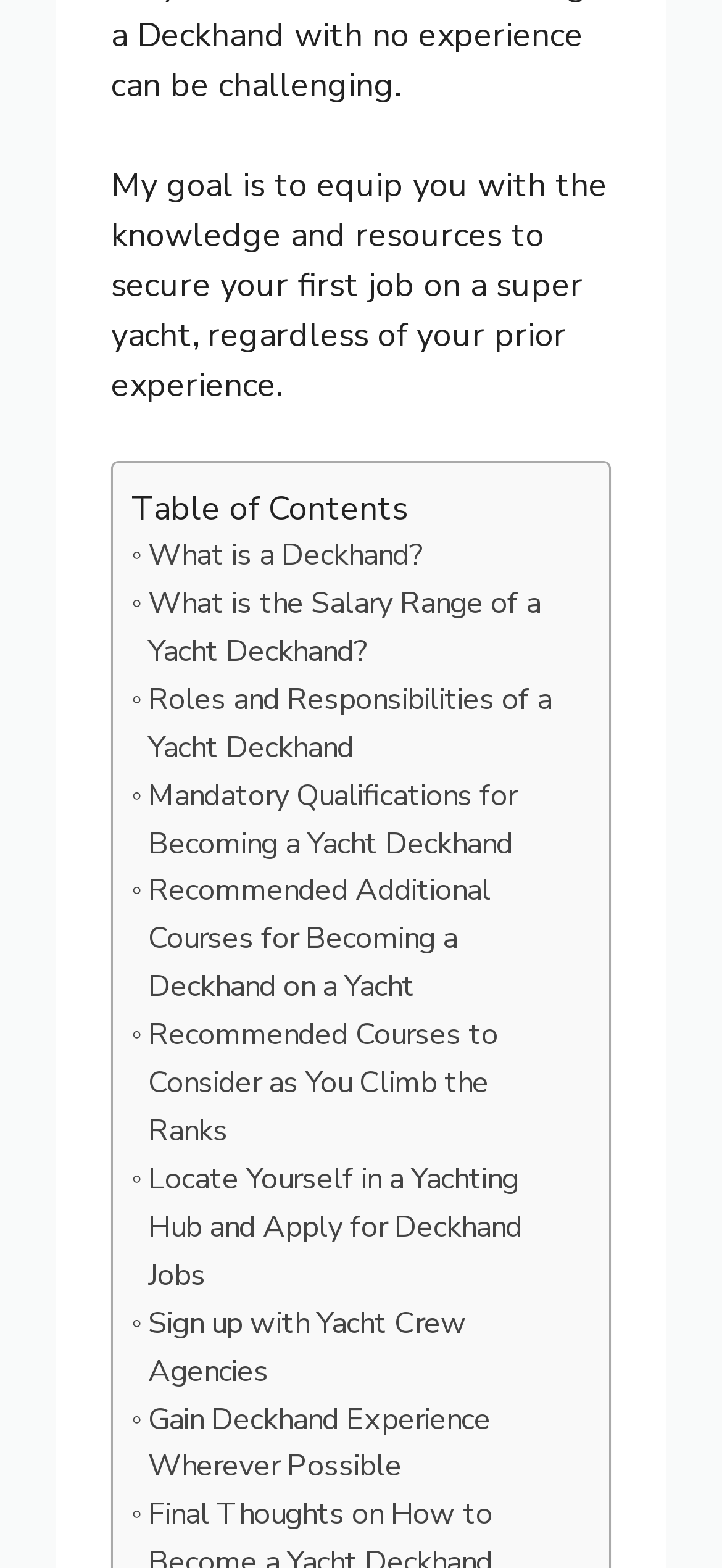Specify the bounding box coordinates of the element's region that should be clicked to achieve the following instruction: "Explore 'Locate Yourself in a Yachting Hub and Apply for Deckhand Jobs'". The bounding box coordinates consist of four float numbers between 0 and 1, in the format [left, top, right, bottom].

[0.182, 0.738, 0.792, 0.83]